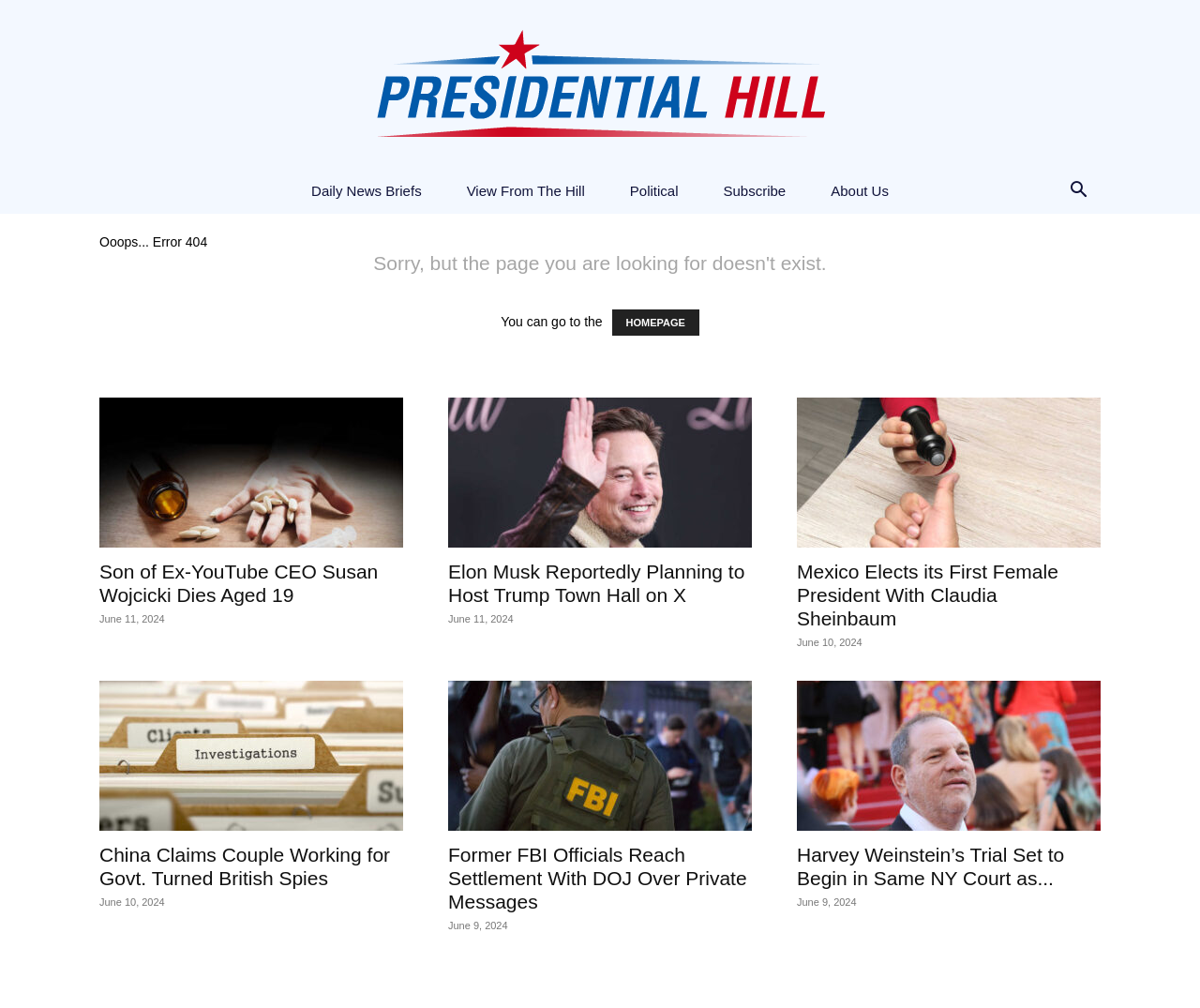Determine the bounding box coordinates of the clickable element necessary to fulfill the instruction: "view news about Elon Musk". Provide the coordinates as four float numbers within the 0 to 1 range, i.e., [left, top, right, bottom].

[0.373, 0.394, 0.627, 0.543]